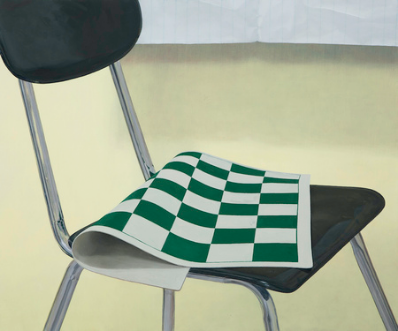Use a single word or phrase to answer the question:
What is the size of the artwork?

20 x 24 inches